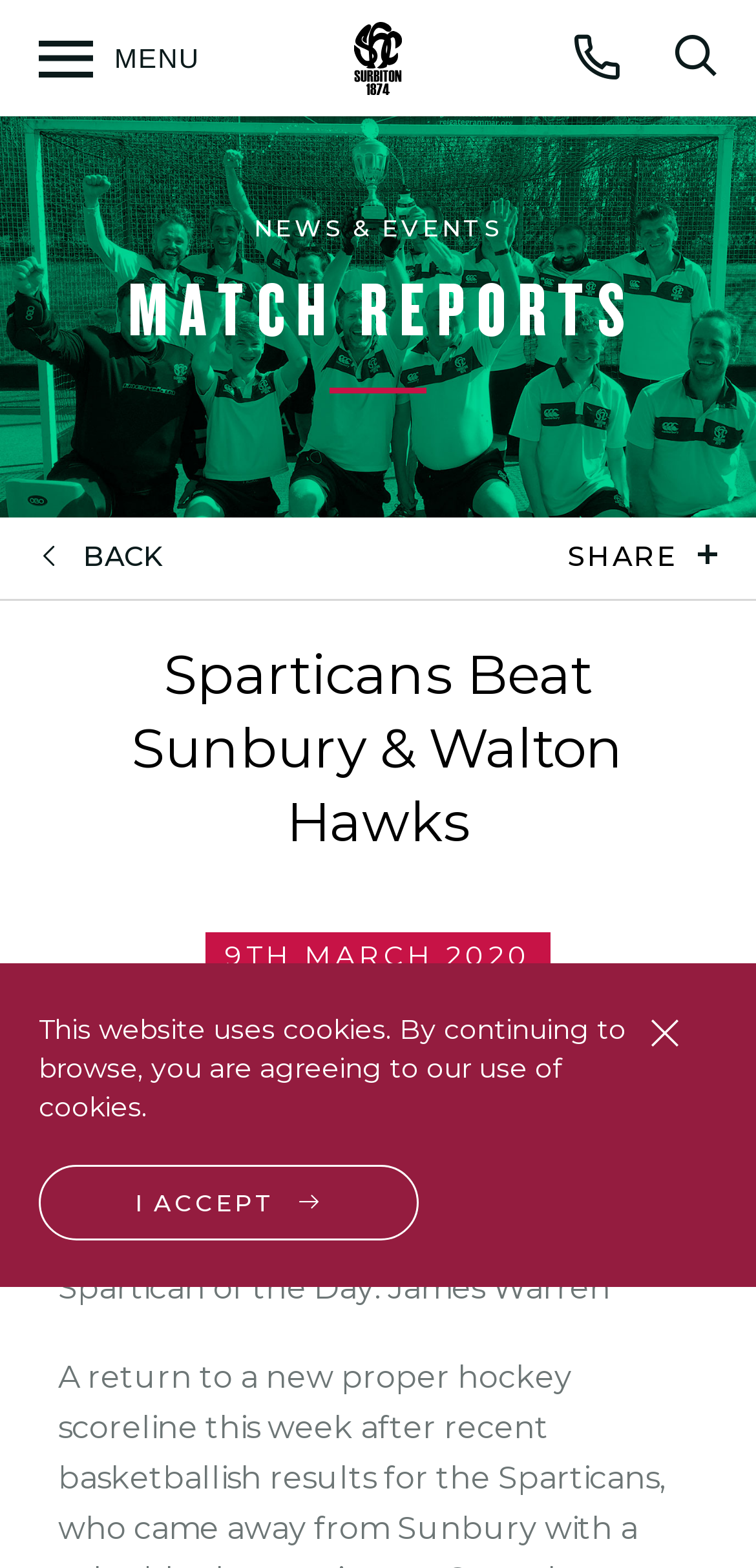Using the provided description Email, find the bounding box coordinates for the UI element. Provide the coordinates in (top-left x, top-left y, bottom-right x, bottom-right y) format, ensuring all values are between 0 and 1.

None